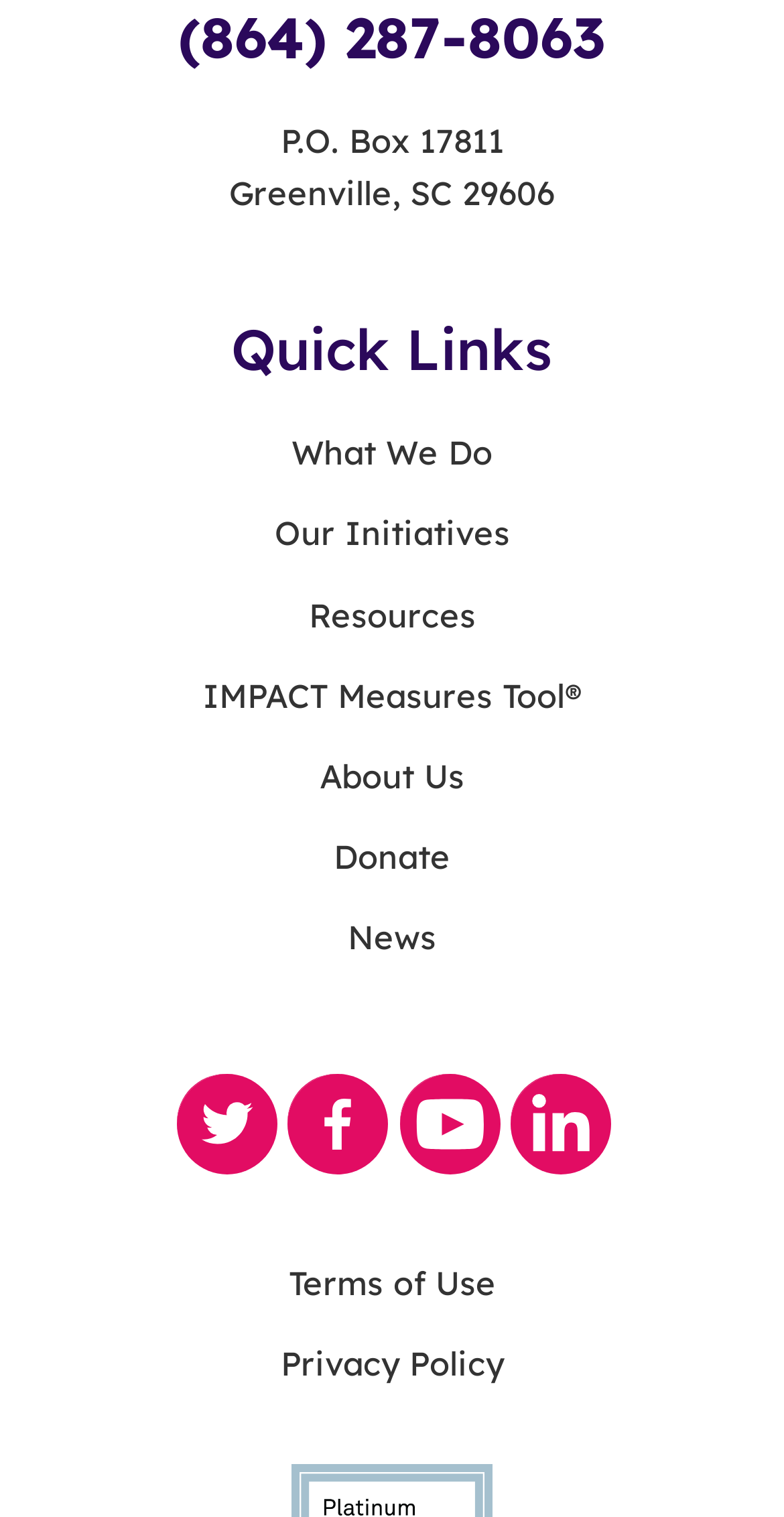Please identify the bounding box coordinates of the element's region that should be clicked to execute the following instruction: "go to Twitter". The bounding box coordinates must be four float numbers between 0 and 1, i.e., [left, top, right, bottom].

[0.227, 0.708, 0.35, 0.772]